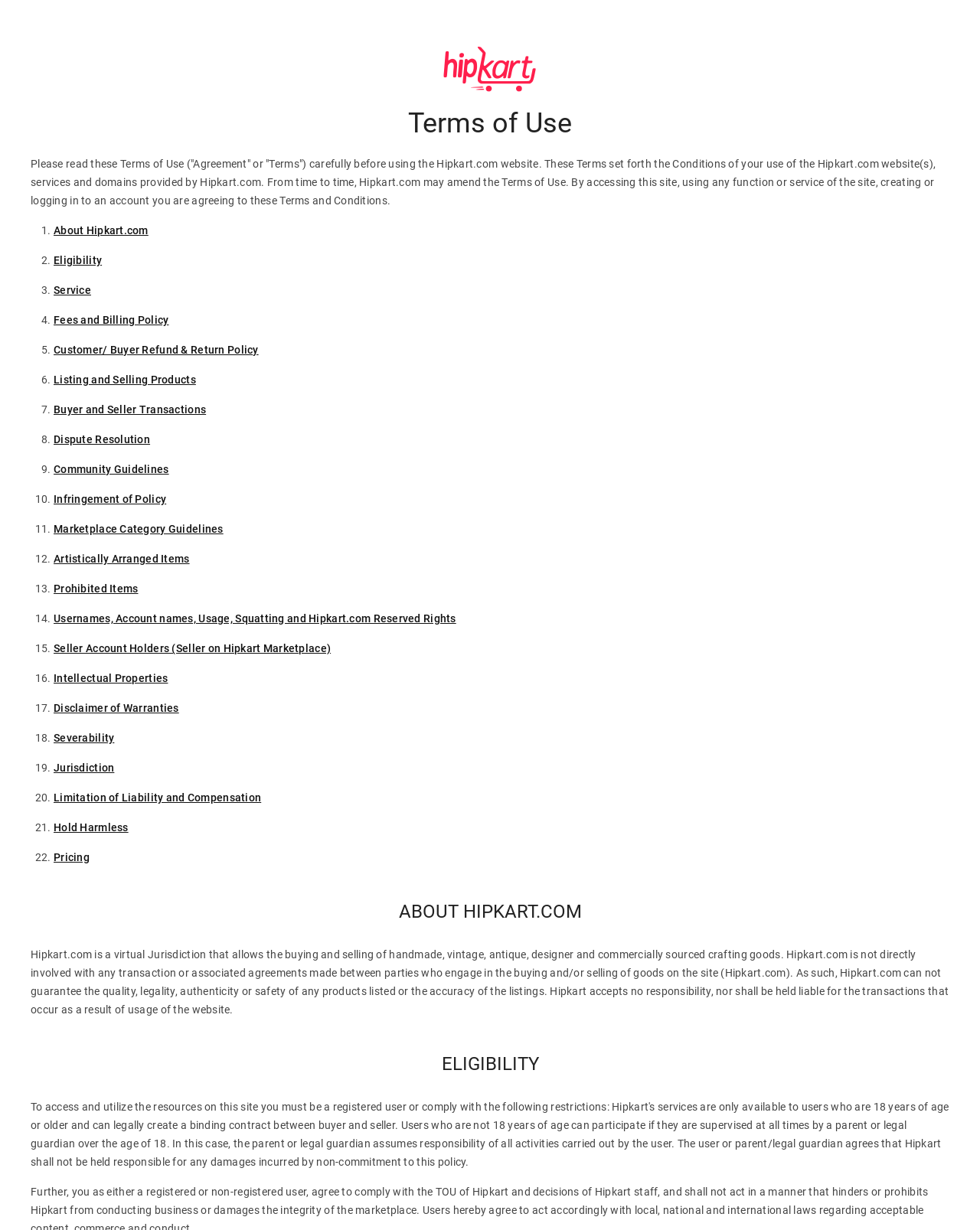Respond with a single word or phrase to the following question:
Is Hipkart.com responsible for product quality?

No